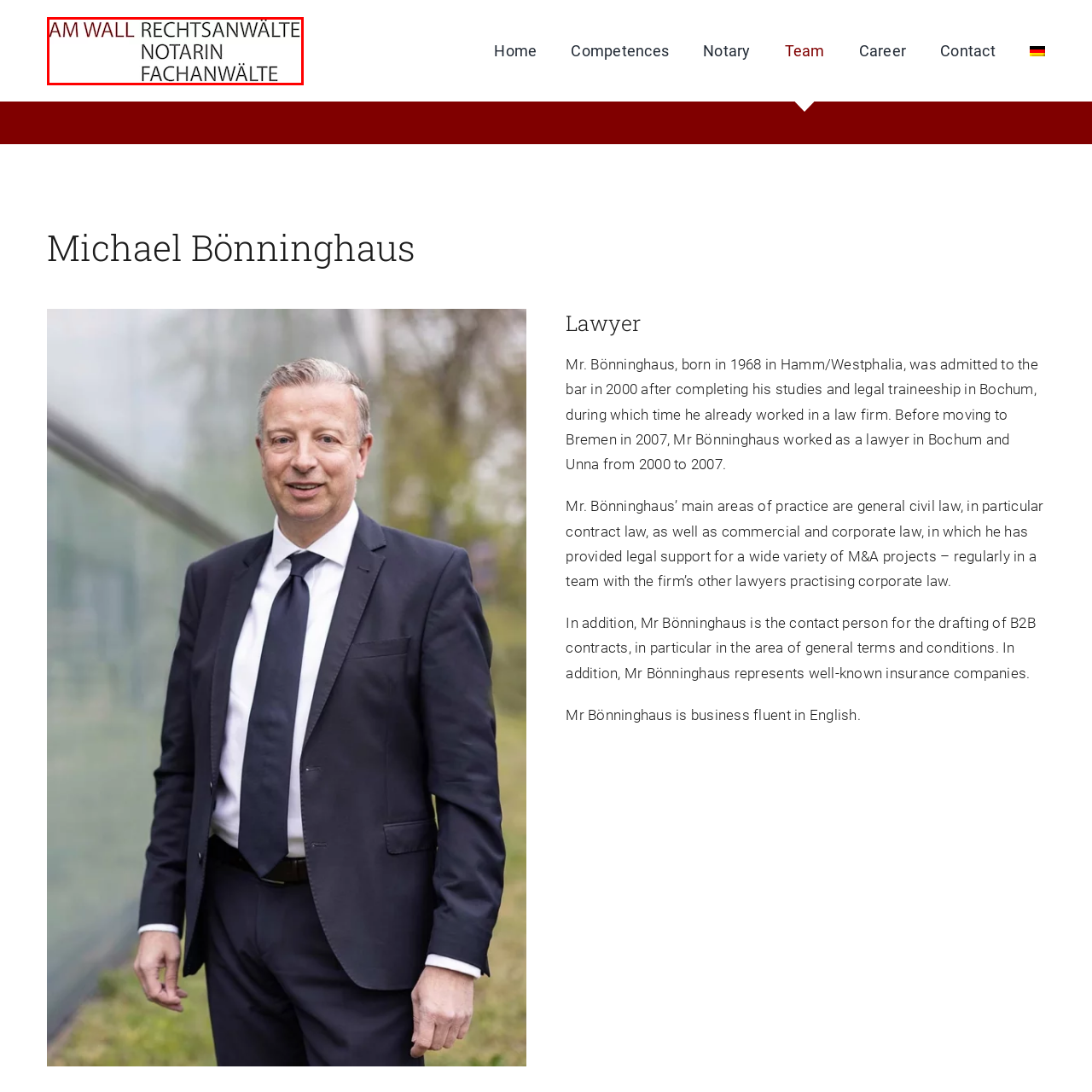What is the style of the typeface used for 'RECHTSANWÄLTE', 'NOTARIN', and 'FACHANWÄLTE'?
Inspect the image surrounded by the red bounding box and answer the question using a single word or a short phrase.

Clean, modern black